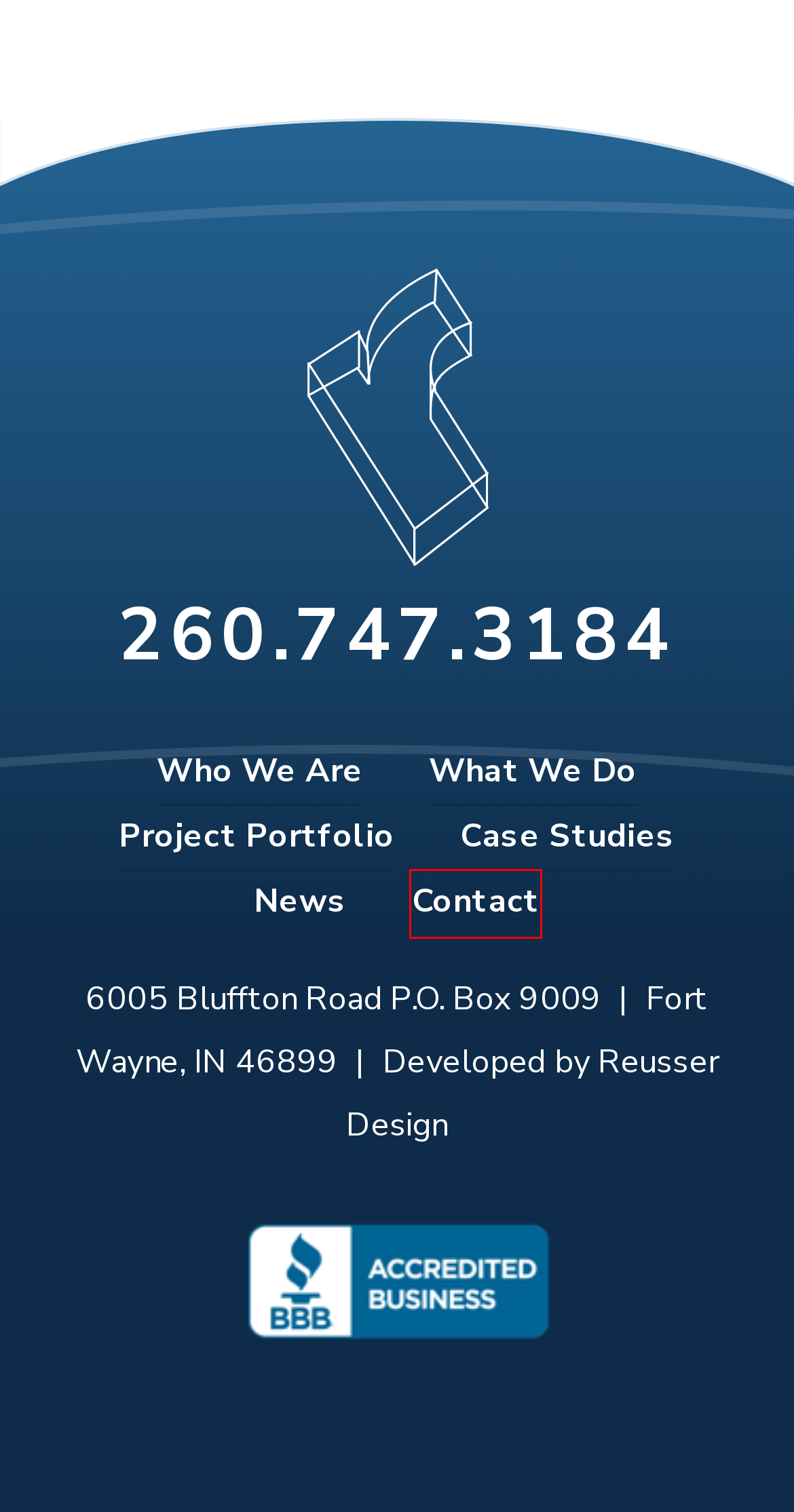Given a screenshot of a webpage with a red bounding box, please pick the webpage description that best fits the new webpage after clicking the element inside the bounding box. Here are the candidates:
A. Your Turnkey Solution - Romary Associates
B. Contact Us Today - Romary Associates
C. Family for 50 Years - Romary Associates
D. Fort Wayne Digital Agency | Reusser
E. New Credit Union in LaPorte Indiana - Romary Associates
F. Obstacles Overcome - Romary Associates
G. Romary Associates was honored by Governor Eric Holcomb for 50 years in business - Romary Associates
H. 2006 BBB Torch Award - Romary Associates

B